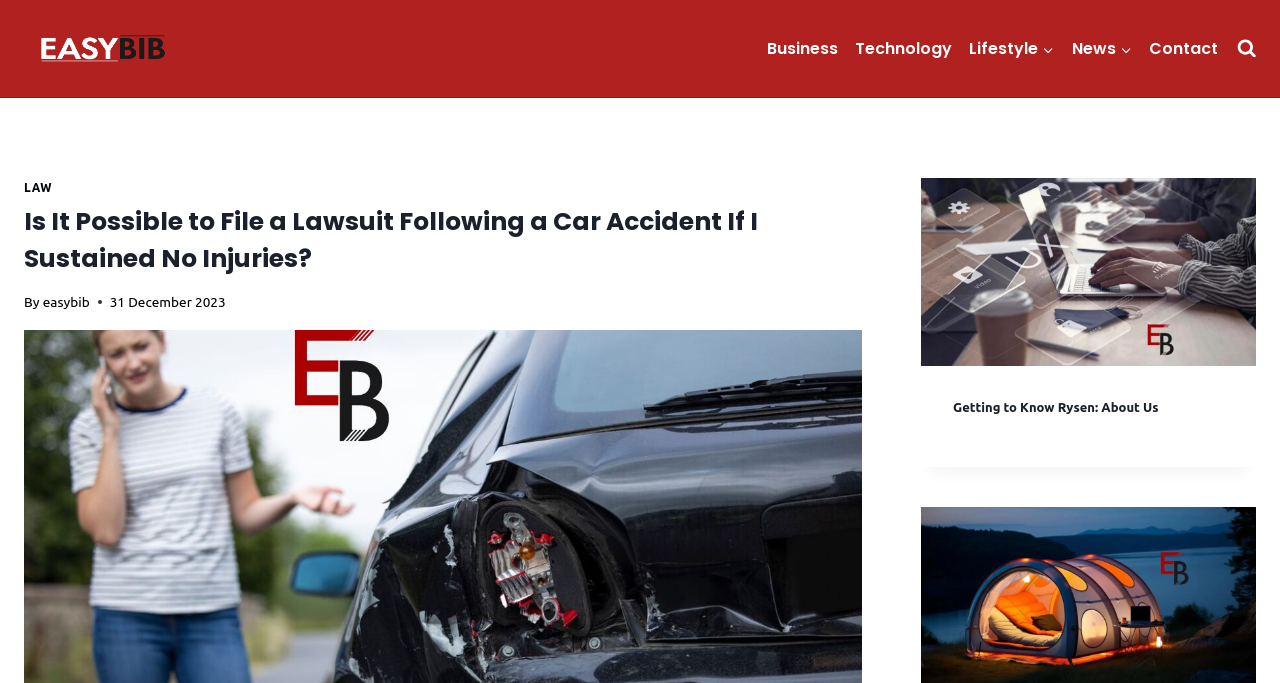Can you specify the bounding box coordinates for the region that should be clicked to fulfill this instruction: "Click on the 'Fresh Jobs' link".

None